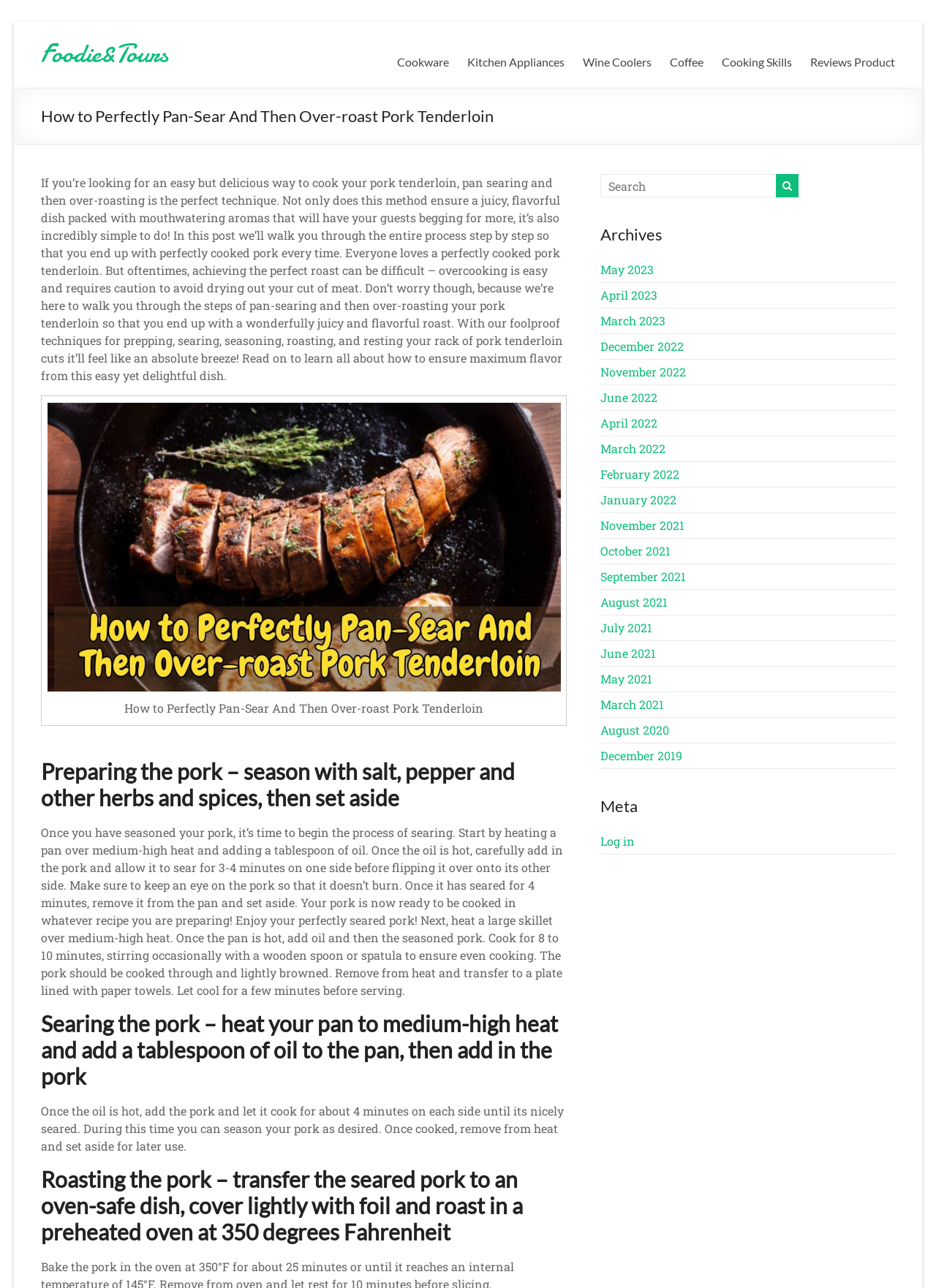What is the recommended oven temperature for roasting pork tenderloin?
Based on the visual, give a brief answer using one word or a short phrase.

350 degrees Fahrenheit